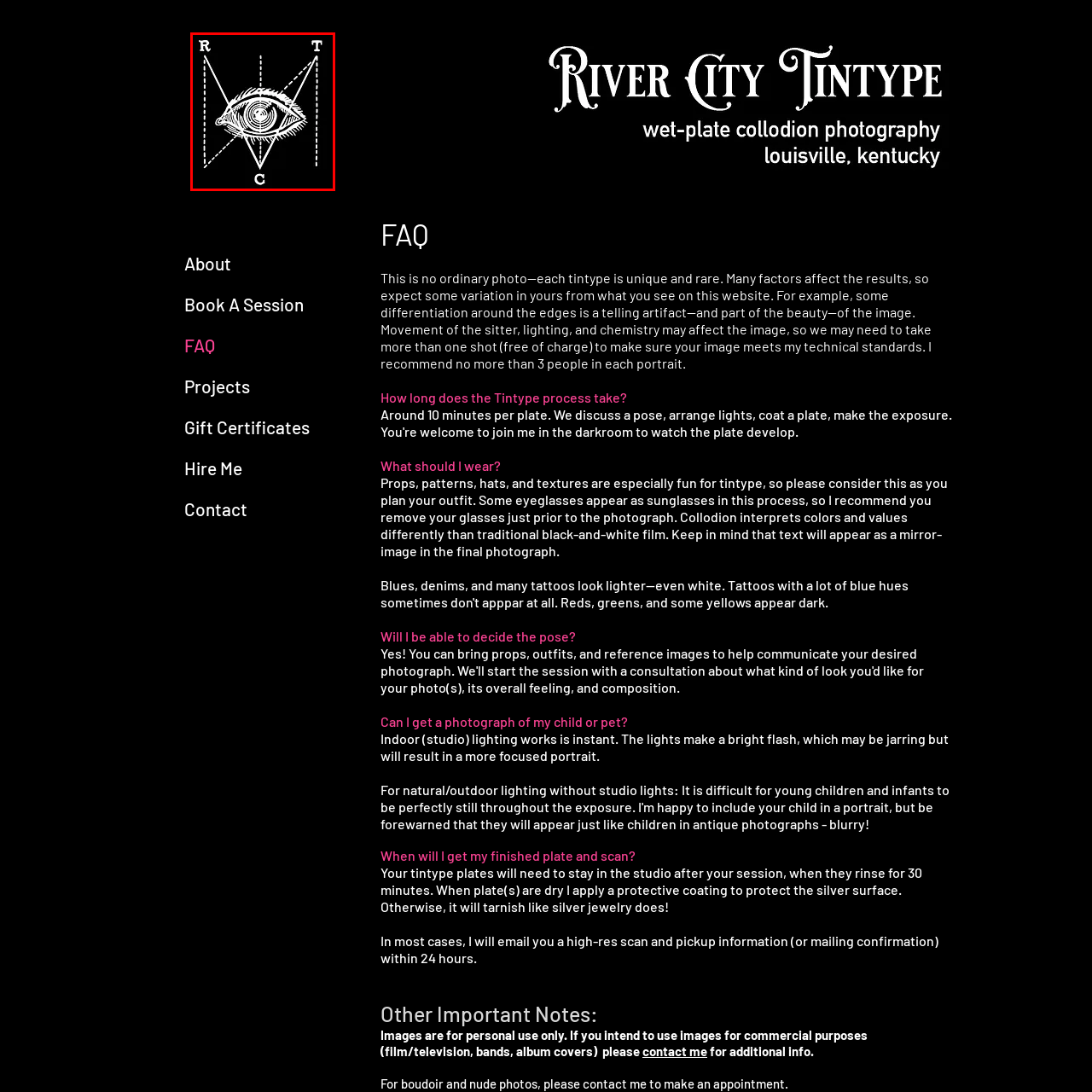Observe the image within the red-bordered area and respond to the following question in detail, making use of the visual information: What is the background color of the logo?

The overall design of the logo is set against a solid black background, which enhances its visual impact and makes the white elements stand out, creating a striking monochromatic effect.